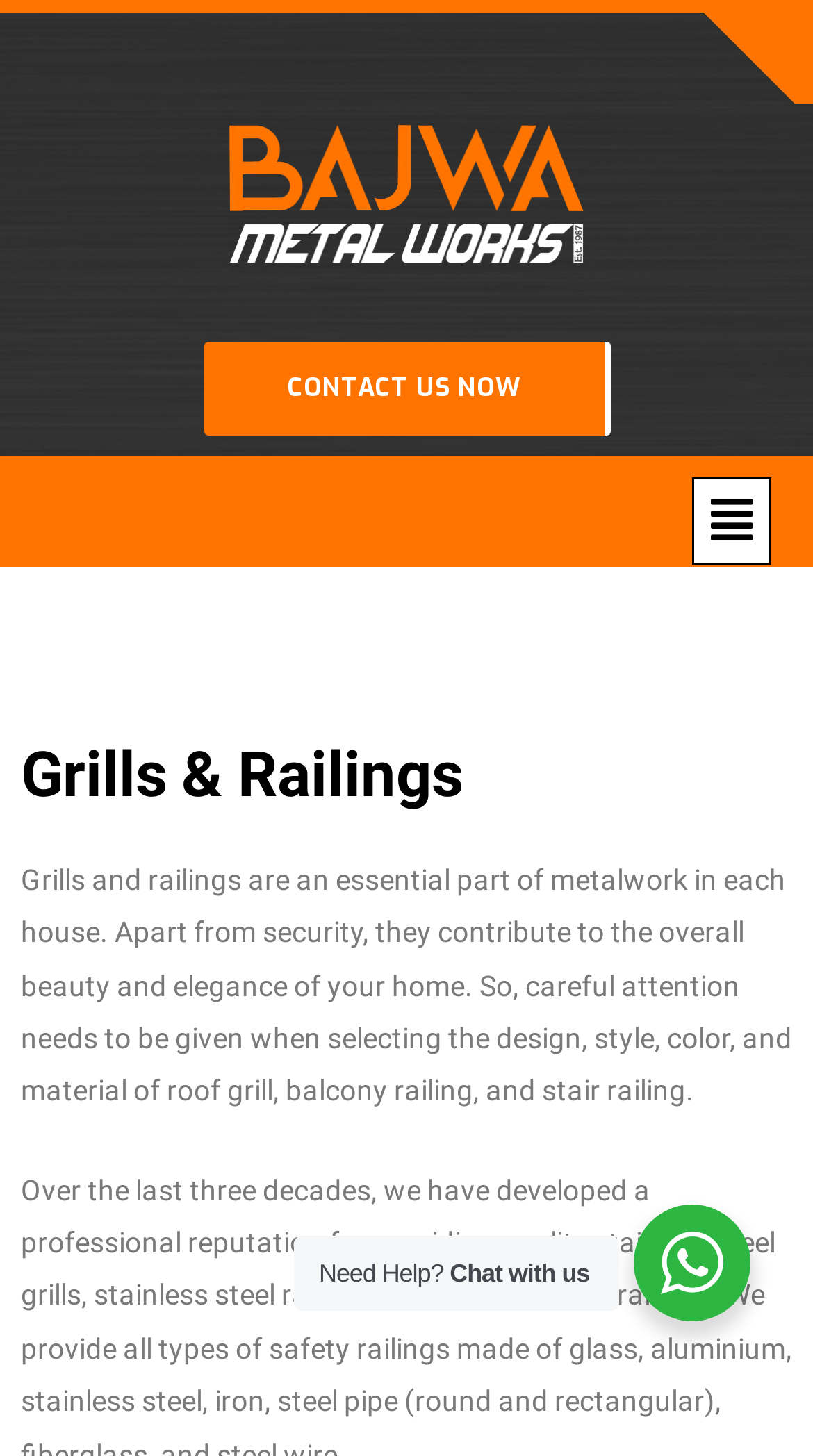Use the details in the image to answer the question thoroughly: 
How can I get help?

I found a 'Need Help?' section at the bottom of the webpage, which suggests that I can get help by chatting with the company's representatives.